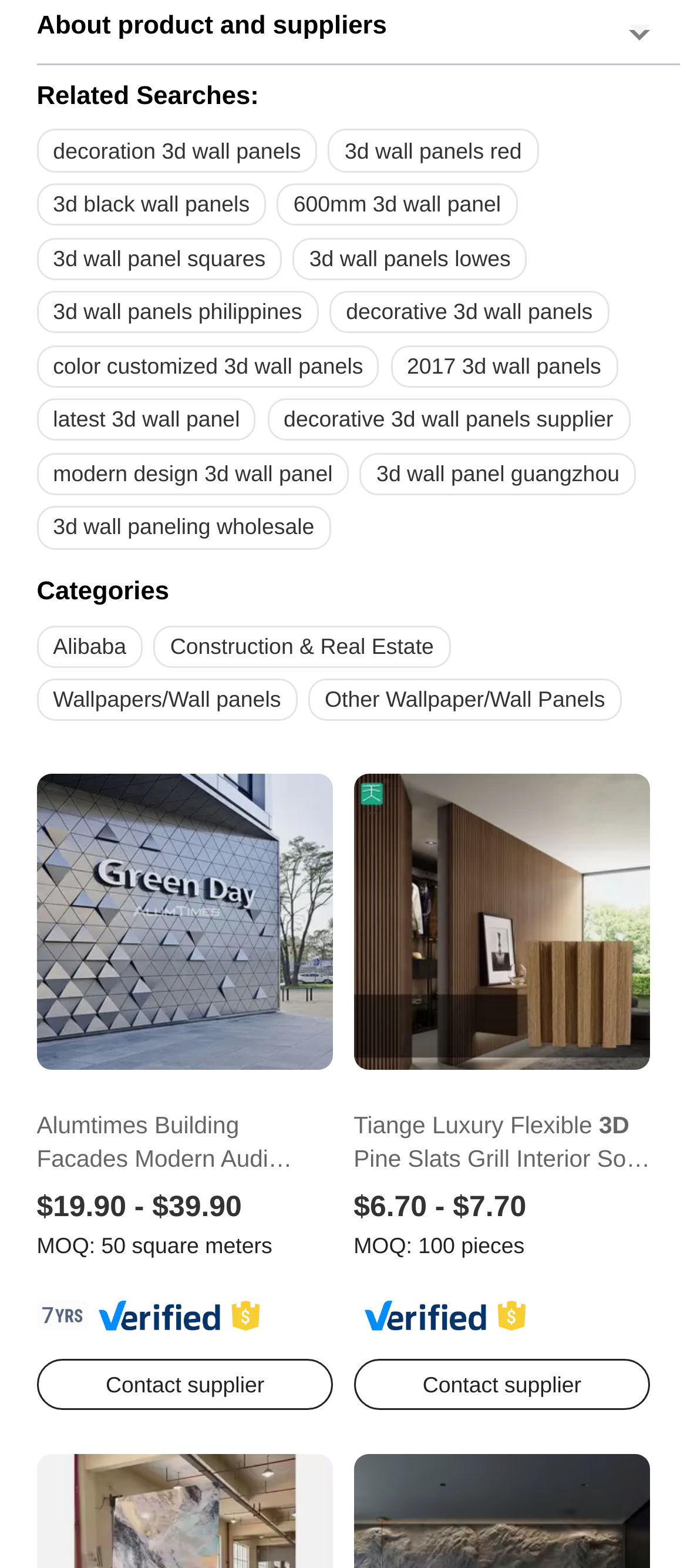What is the minimum order quantity for the first product?
Please give a detailed and elaborate answer to the question.

According to the product description, the minimum order quantity (MOQ) for the first product is 50 square meters.